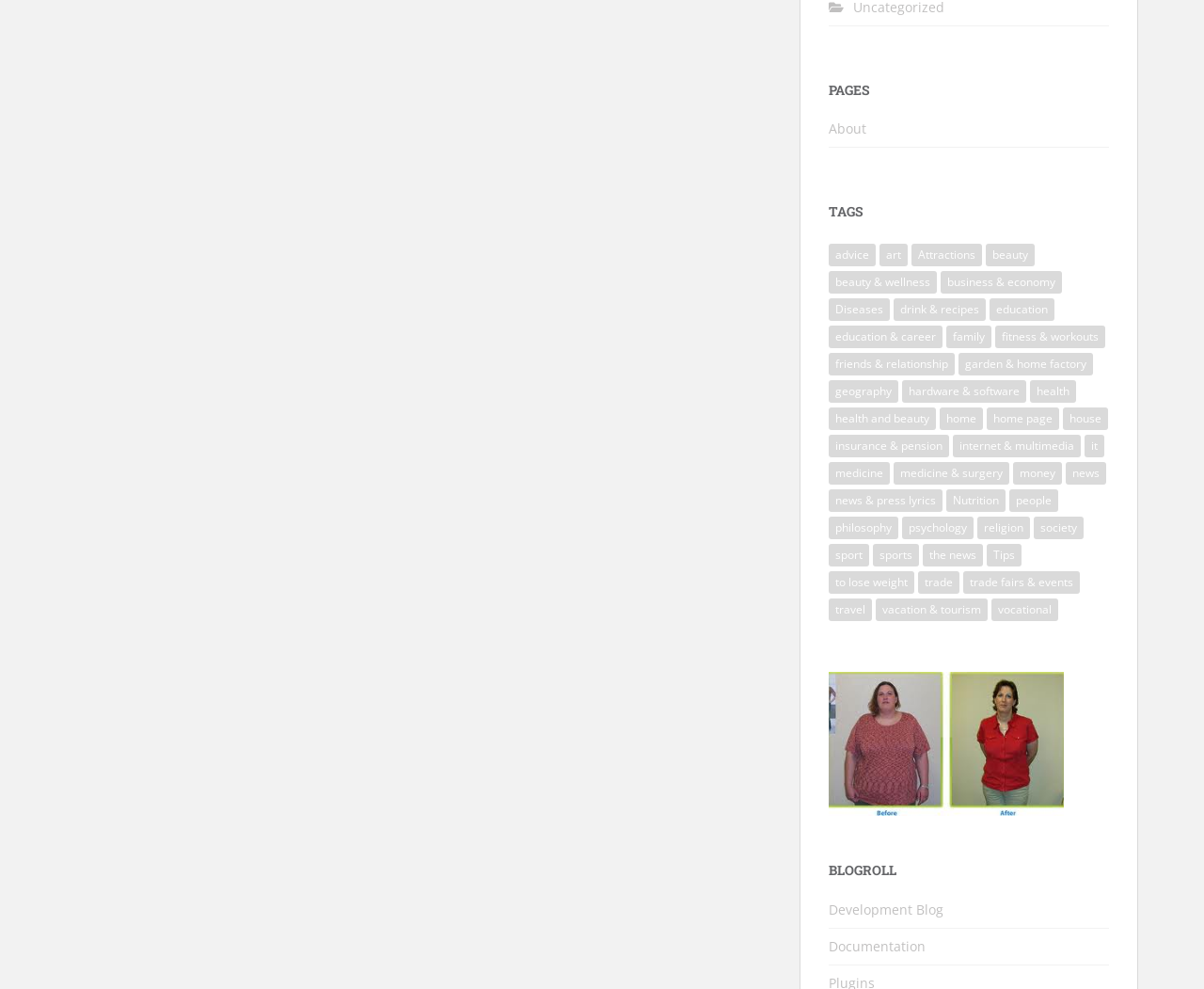Show the bounding box coordinates for the HTML element described as: "internet & multimedia".

[0.791, 0.439, 0.898, 0.462]